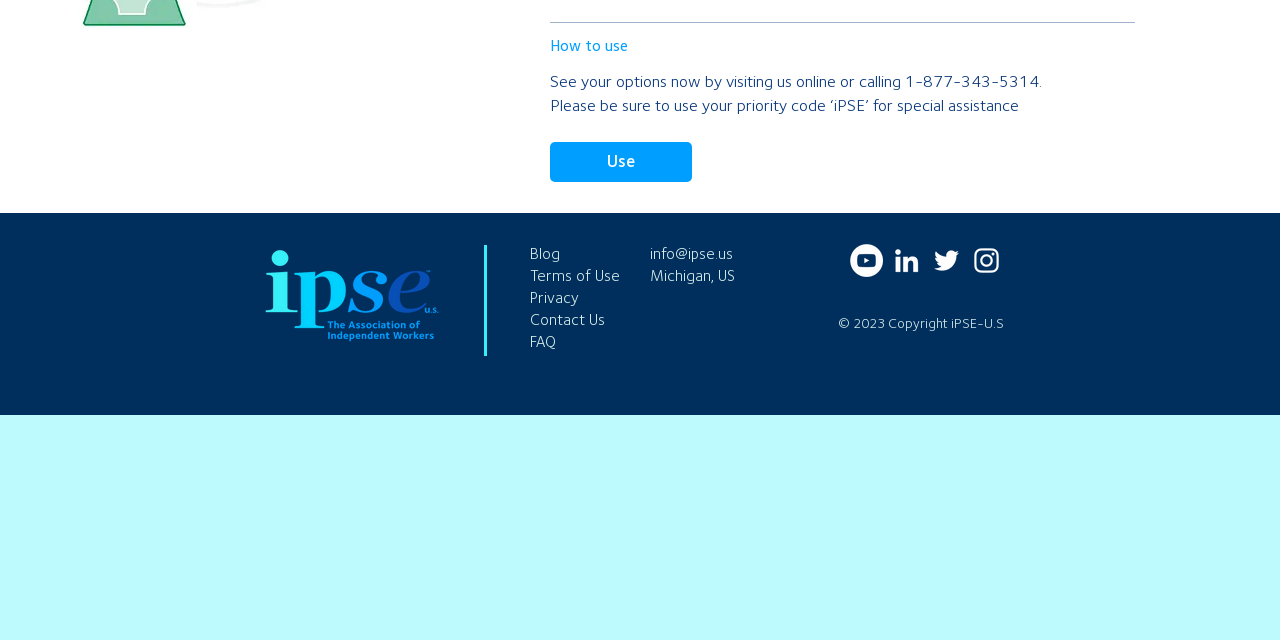Locate the bounding box coordinates of the UI element described by: ">>Last>>". Provide the coordinates as four float numbers between 0 and 1, formatted as [left, top, right, bottom].

None